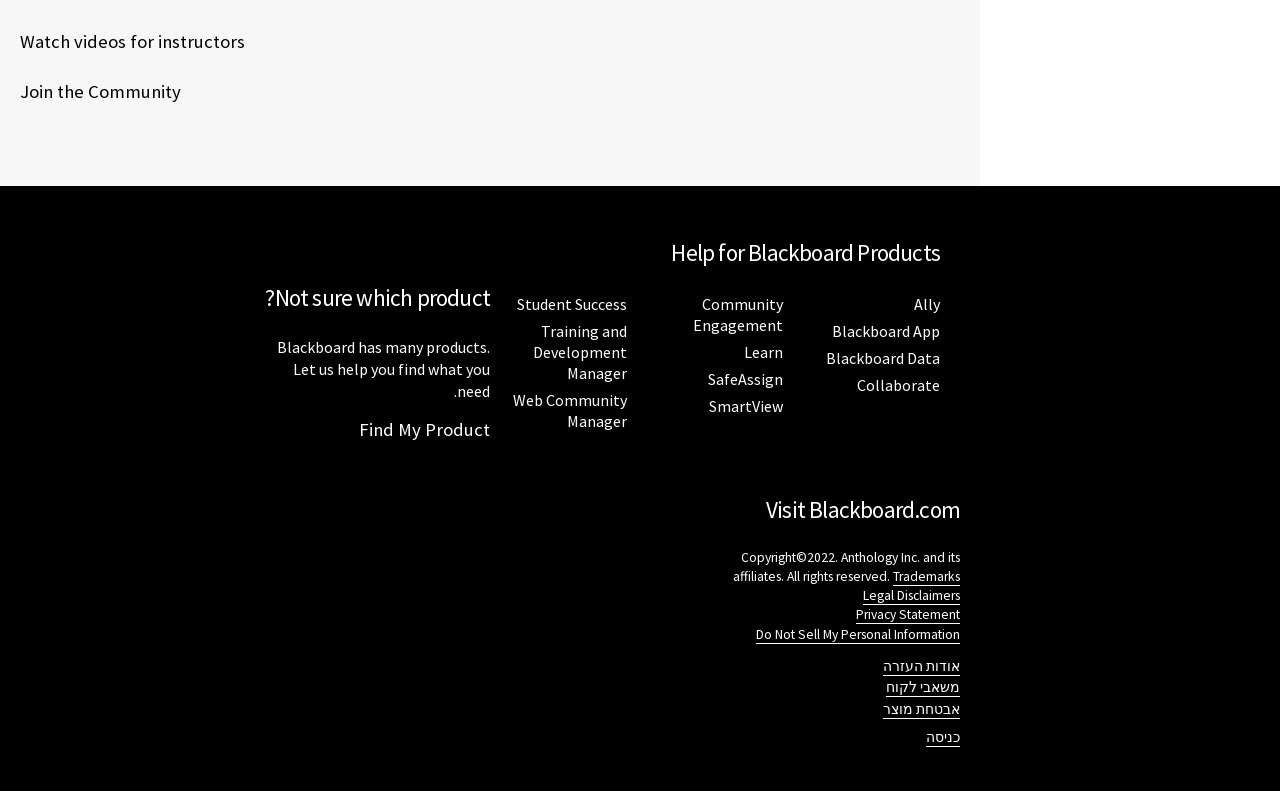Identify the bounding box coordinates of the clickable region to carry out the given instruction: "Watch videos for instructors".

[0.016, 0.034, 0.21, 0.072]